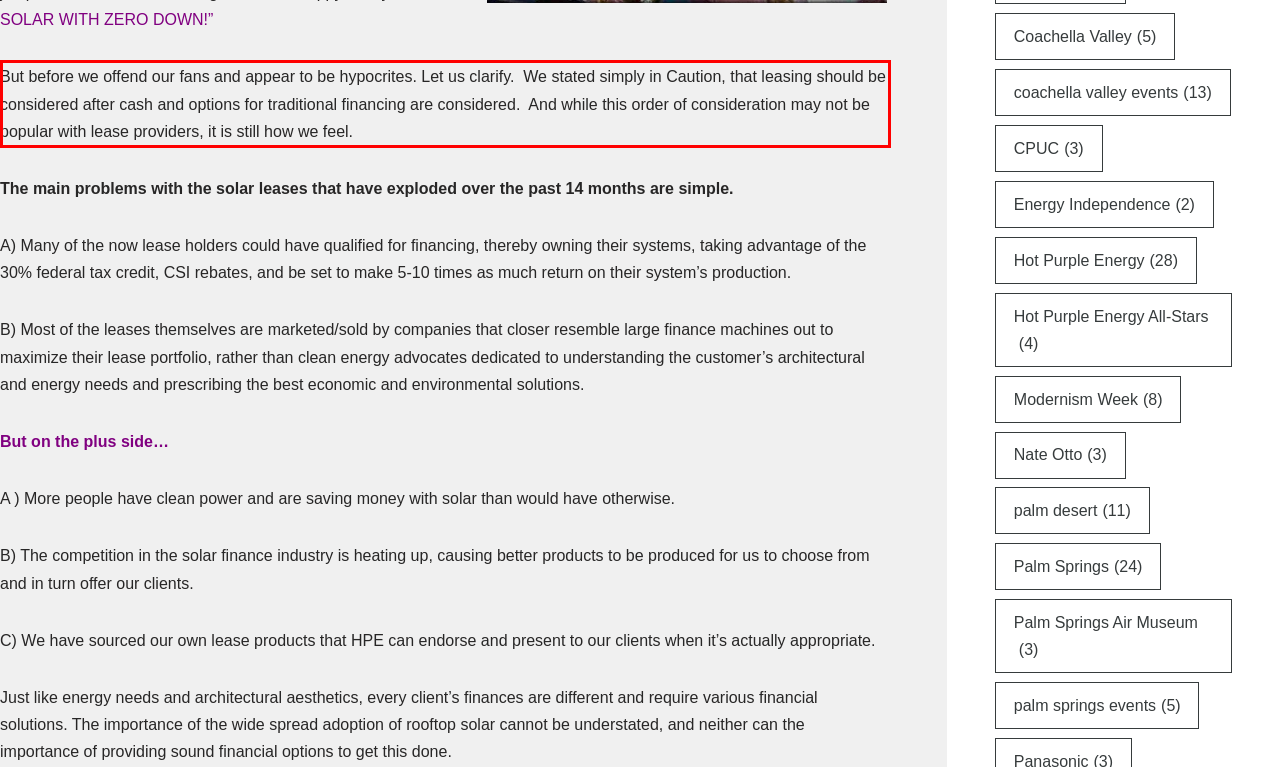Please analyze the provided webpage screenshot and perform OCR to extract the text content from the red rectangle bounding box.

But before we offend our fans and appear to be hypocrites. Let us clarify. We stated simply in Caution, that leasing should be considered after cash and options for traditional financing are considered. And while this order of consideration may not be popular with lease providers, it is still how we feel.